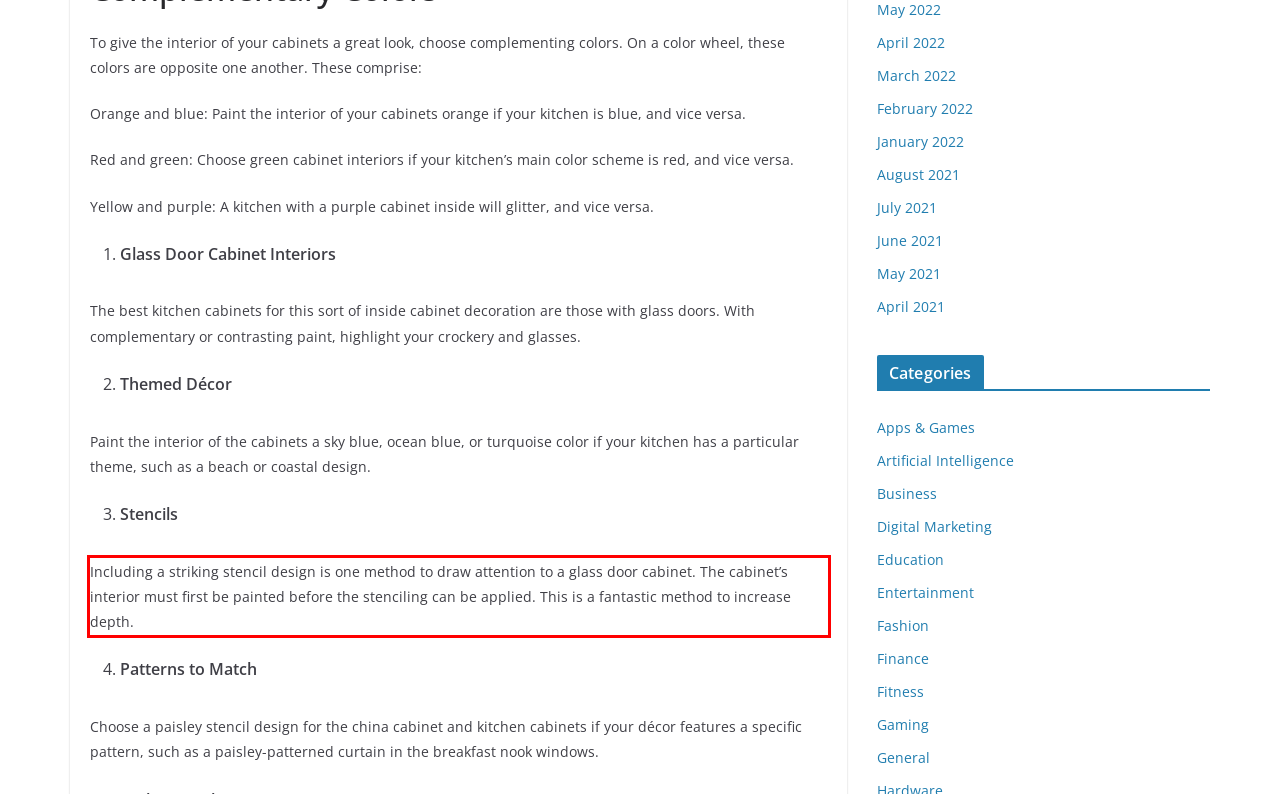Locate the red bounding box in the provided webpage screenshot and use OCR to determine the text content inside it.

Including a striking stencil design is one method to draw attention to a glass door cabinet. The cabinet’s interior must first be painted before the stenciling can be applied. This is a fantastic method to increase depth.